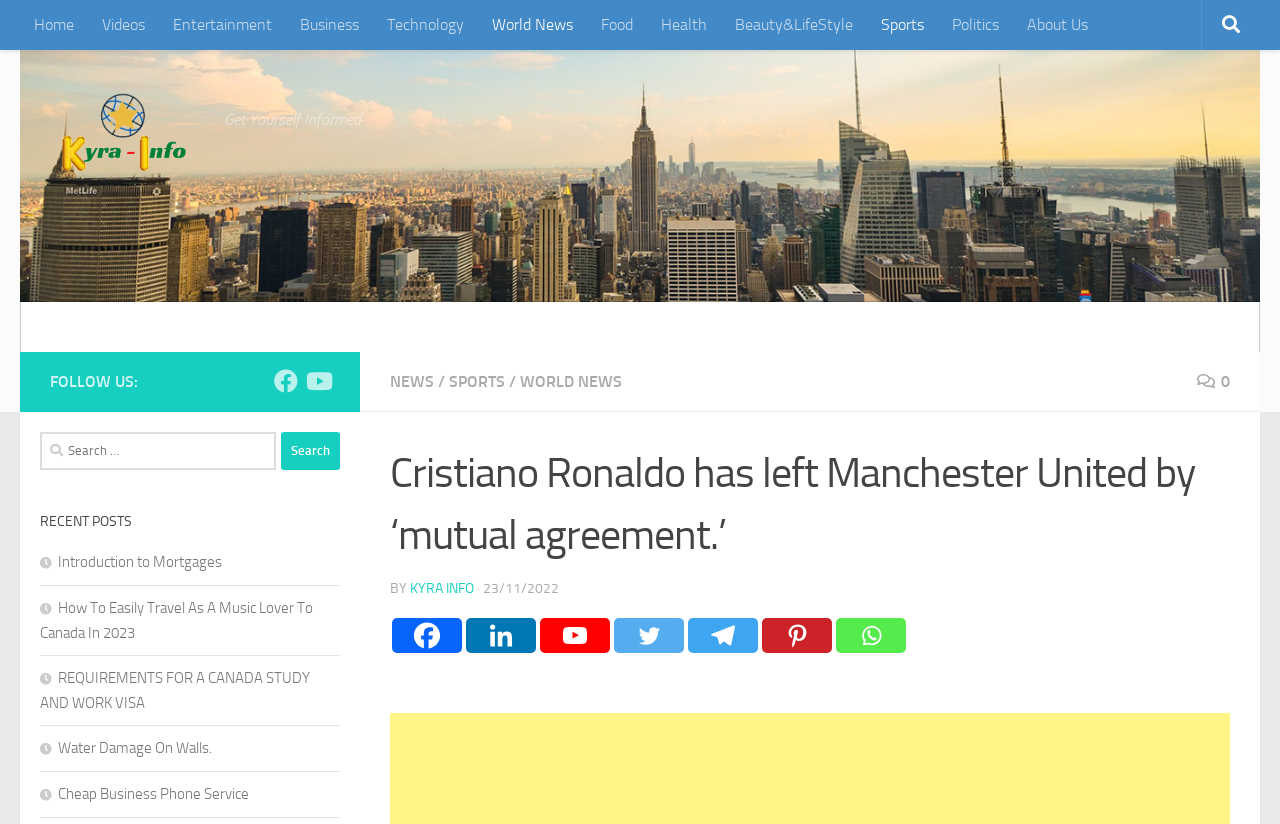Using the element description: "World News", determine the bounding box coordinates for the specified UI element. The coordinates should be four float numbers between 0 and 1, [left, top, right, bottom].

[0.373, 0.0, 0.459, 0.061]